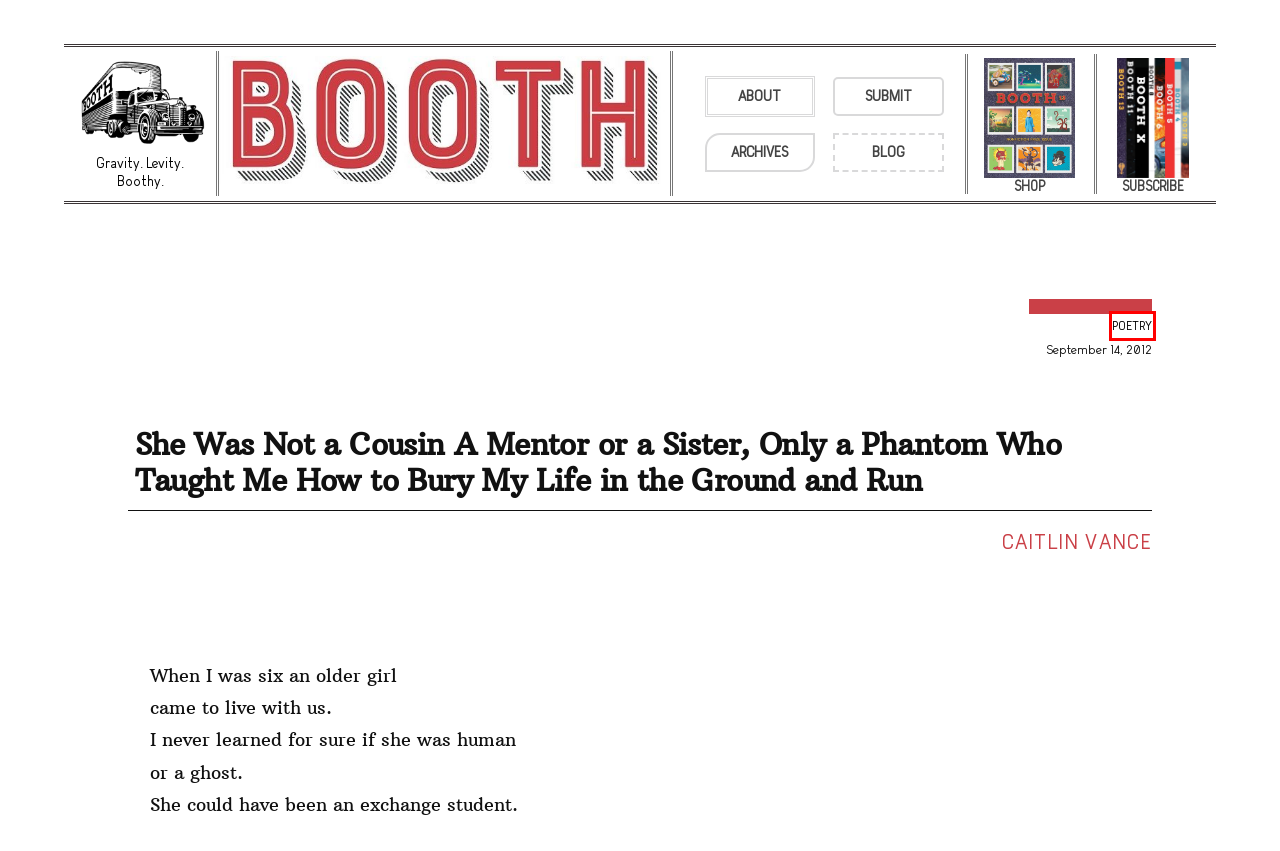You have a screenshot of a webpage with a red rectangle bounding box. Identify the best webpage description that corresponds to the new webpage after clicking the element within the red bounding box. Here are the candidates:
A. BOOTH Submission Manager
B. POETRY – Booth
C. ABOUT US – Booth
D. One-Year Subscription | booth
E. ARCHIVES – Booth
F. BLOG – Booth
G. Booth
H. HOME | booth

B